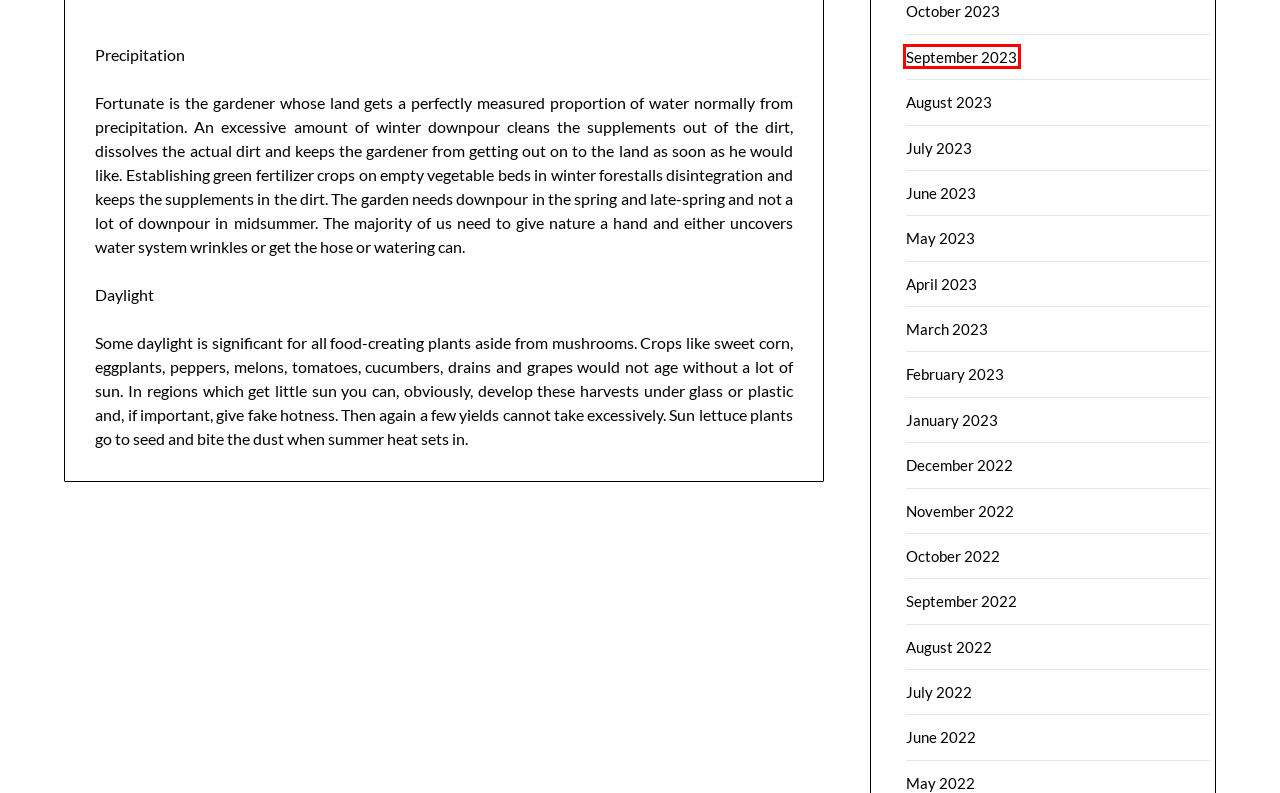Analyze the given webpage screenshot and identify the UI element within the red bounding box. Select the webpage description that best matches what you expect the new webpage to look like after clicking the element. Here are the candidates:
A. November 2022 – Technological Ideas
B. May 2022 – Technological Ideas
C. December 2022 – Technological Ideas
D. July 2022 – Technological Ideas
E. September 2023 – Technological Ideas
F. July 2023 – Technological Ideas
G. April 2023 – Technological Ideas
H. August 2023 – Technological Ideas

E